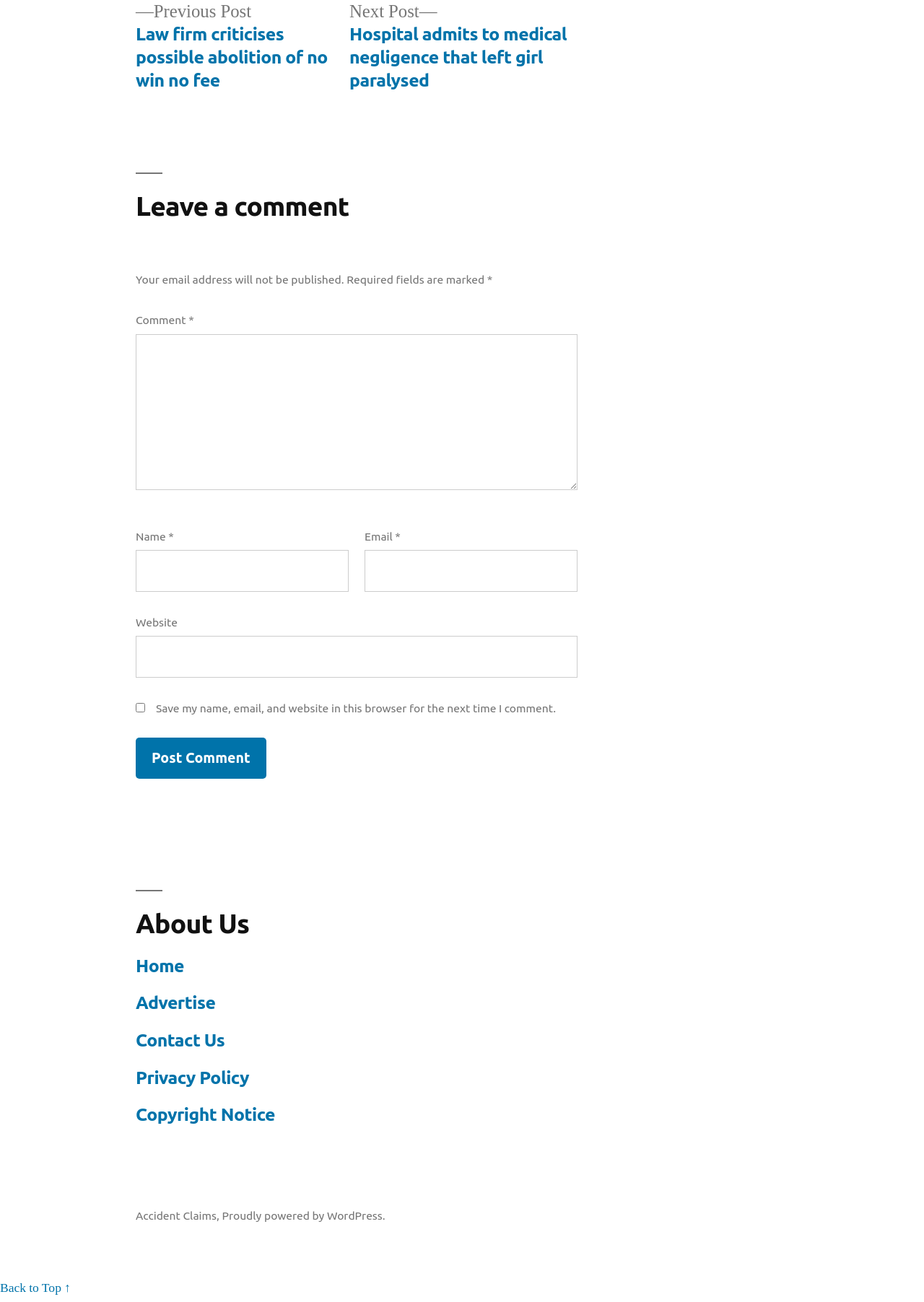Identify the bounding box coordinates for the region to click in order to carry out this instruction: "Click the 'Leave a Comment' link". Provide the coordinates using four float numbers between 0 and 1, formatted as [left, top, right, bottom].

None